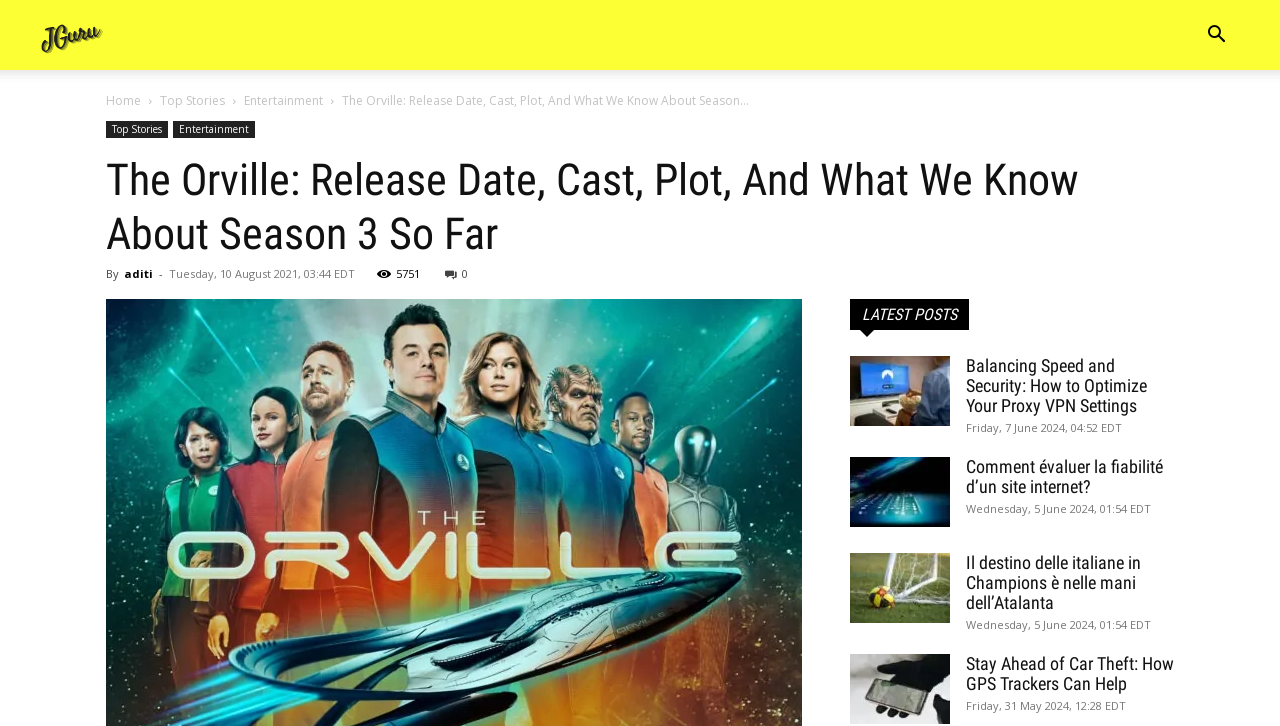Bounding box coordinates are given in the format (top-left x, top-left y, bottom-right x, bottom-right y). All values should be floating point numbers between 0 and 1. Provide the bounding box coordinate for the UI element described as: aria-label="Search"

[0.931, 0.037, 0.969, 0.063]